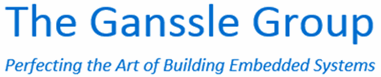Give a concise answer of one word or phrase to the question: 
What type of systems does the organization specialize in?

Embedded systems